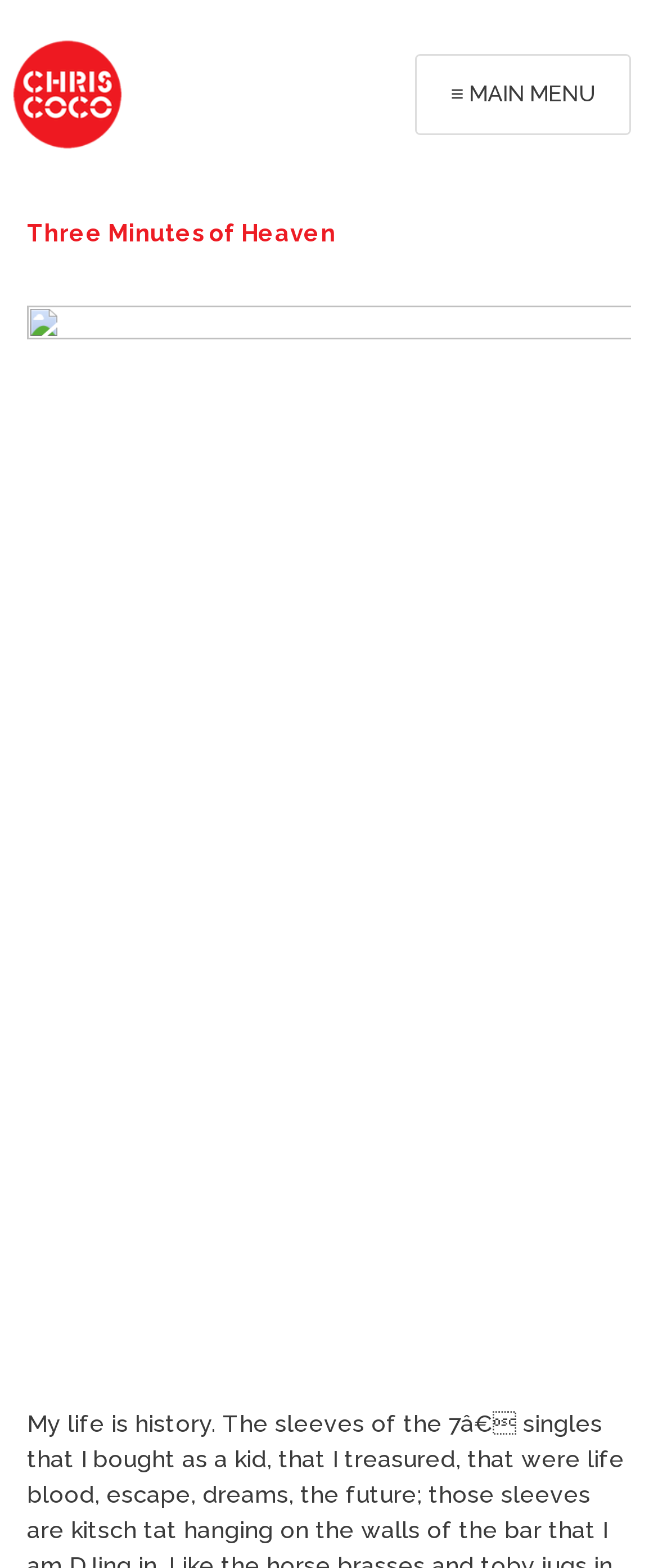Provide a brief response using a word or short phrase to this question:
What is the purpose of the '≡' symbol?

Toggle main menu